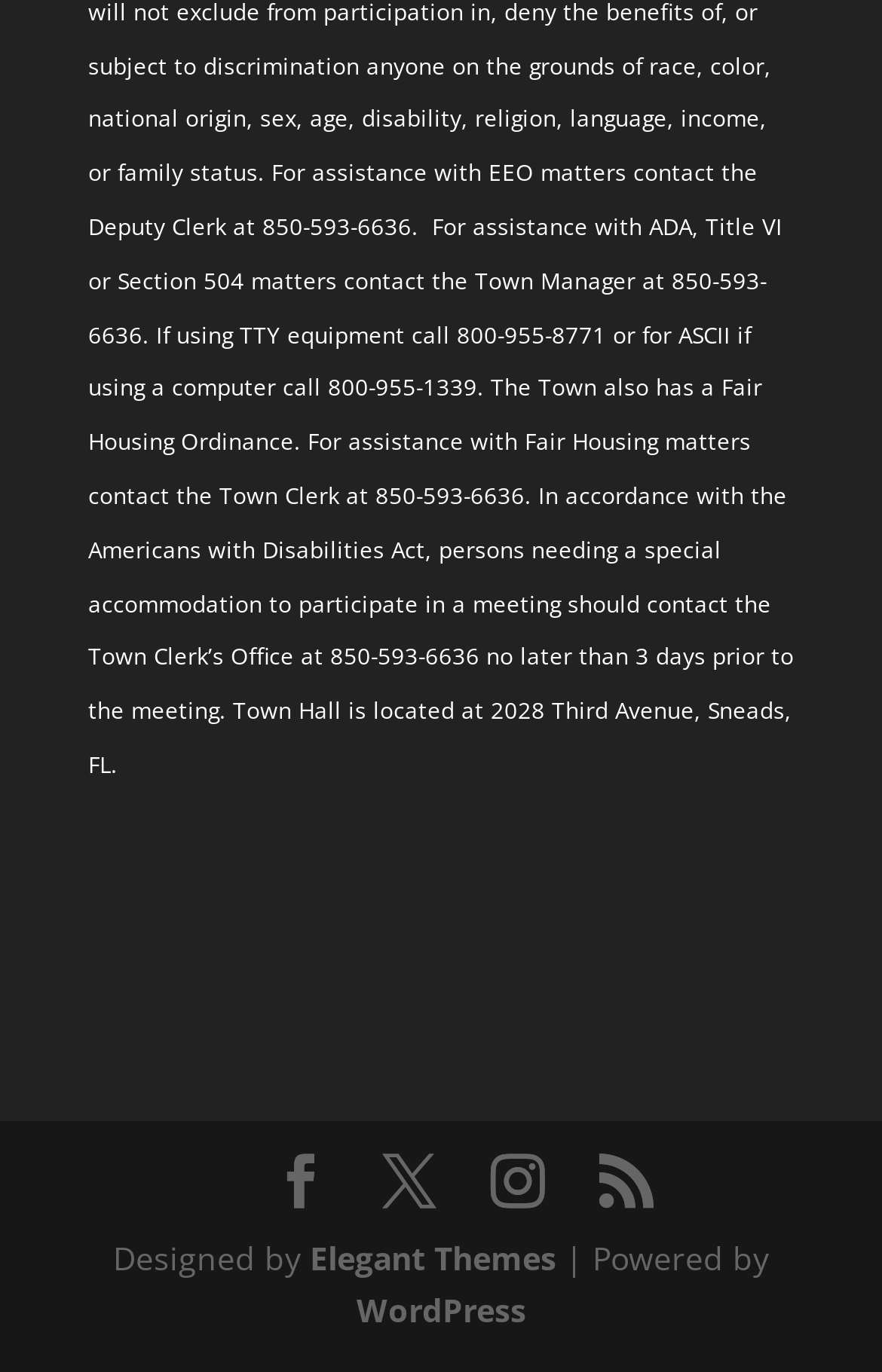Please find the bounding box coordinates (top-left x, top-left y, bottom-right x, bottom-right y) in the screenshot for the UI element described as follows: WordPress

[0.404, 0.94, 0.596, 0.971]